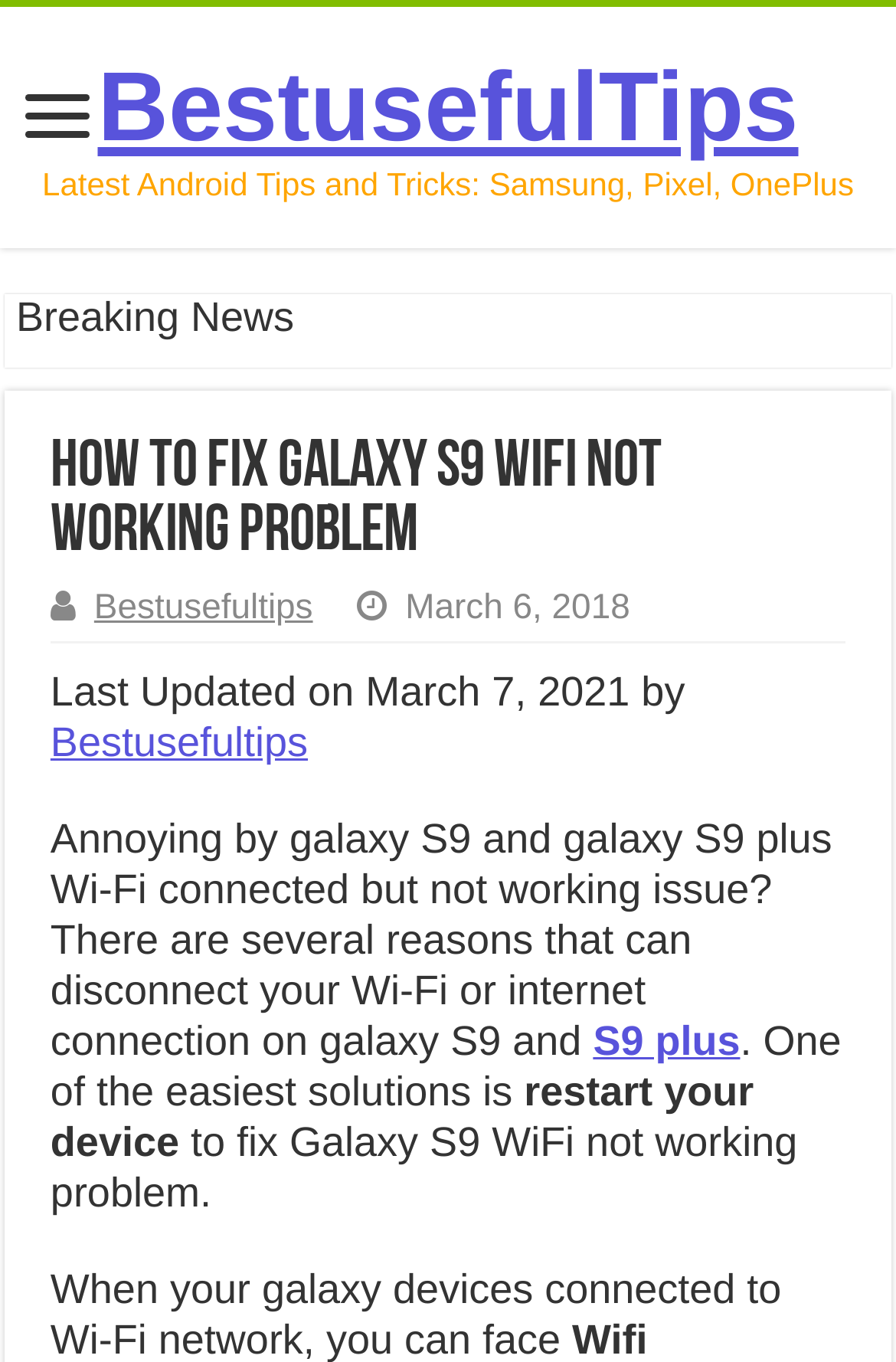Locate the bounding box of the UI element with the following description: "Bestusefultips".

[0.105, 0.437, 0.349, 0.466]